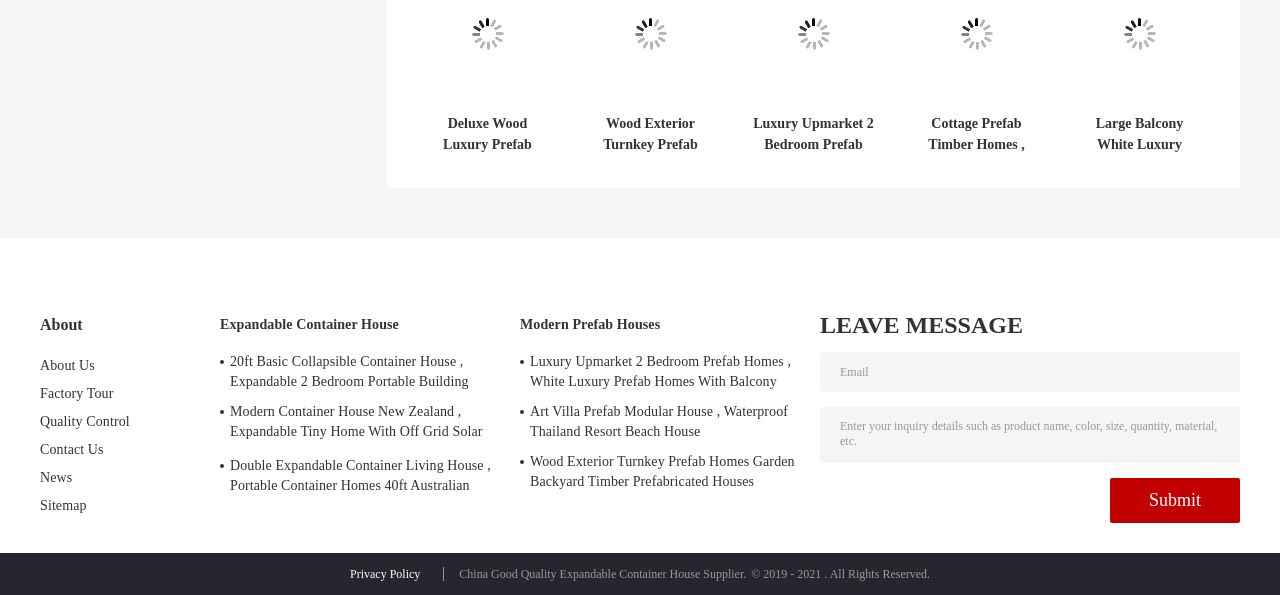Determine the bounding box coordinates of the region I should click to achieve the following instruction: "Click the 'Submit' button". Ensure the bounding box coordinates are four float numbers between 0 and 1, i.e., [left, top, right, bottom].

[0.867, 0.803, 0.969, 0.879]